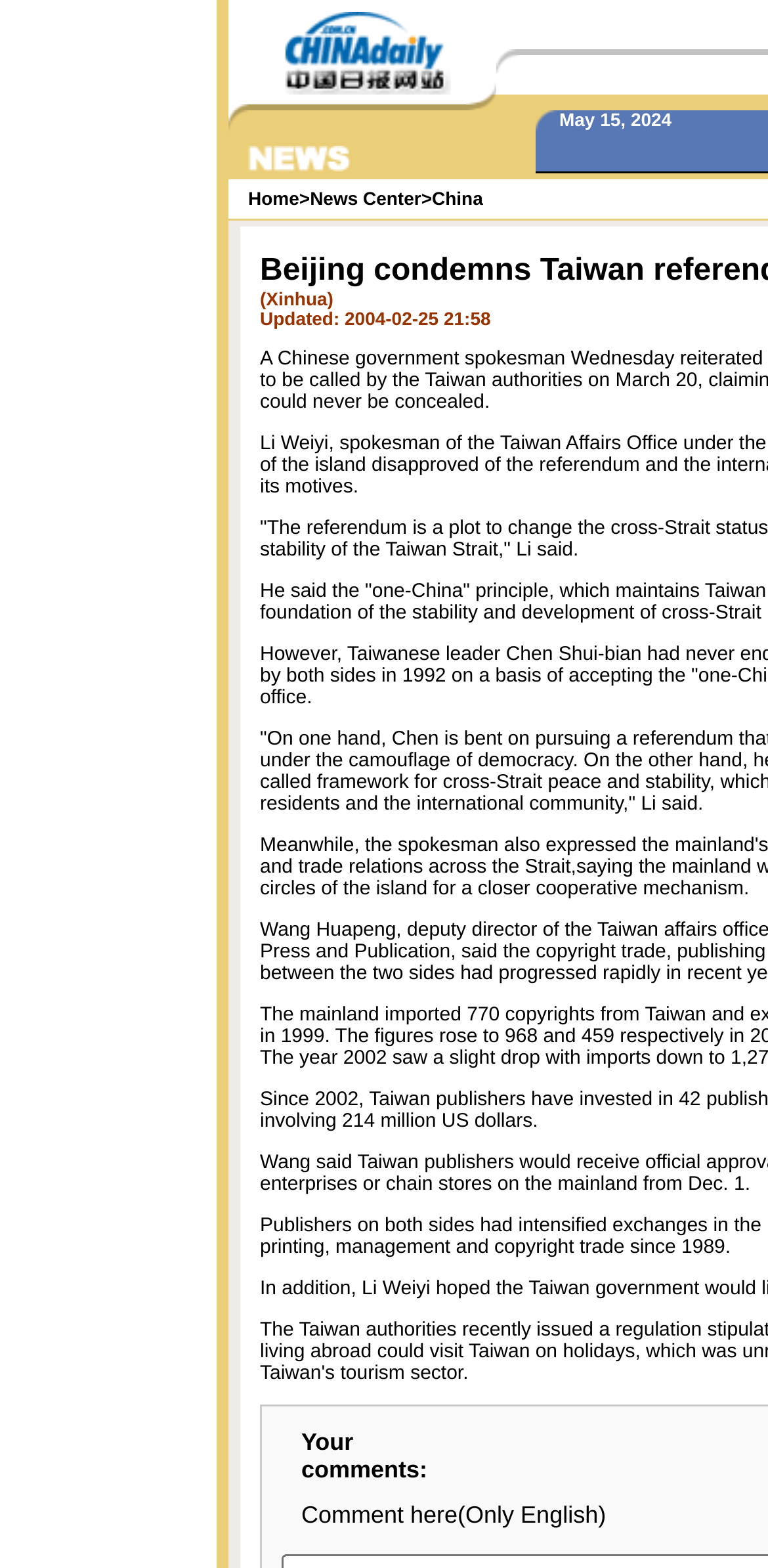How many images are on this webpage?
Using the image, give a concise answer in the form of a single word or short phrase.

Many